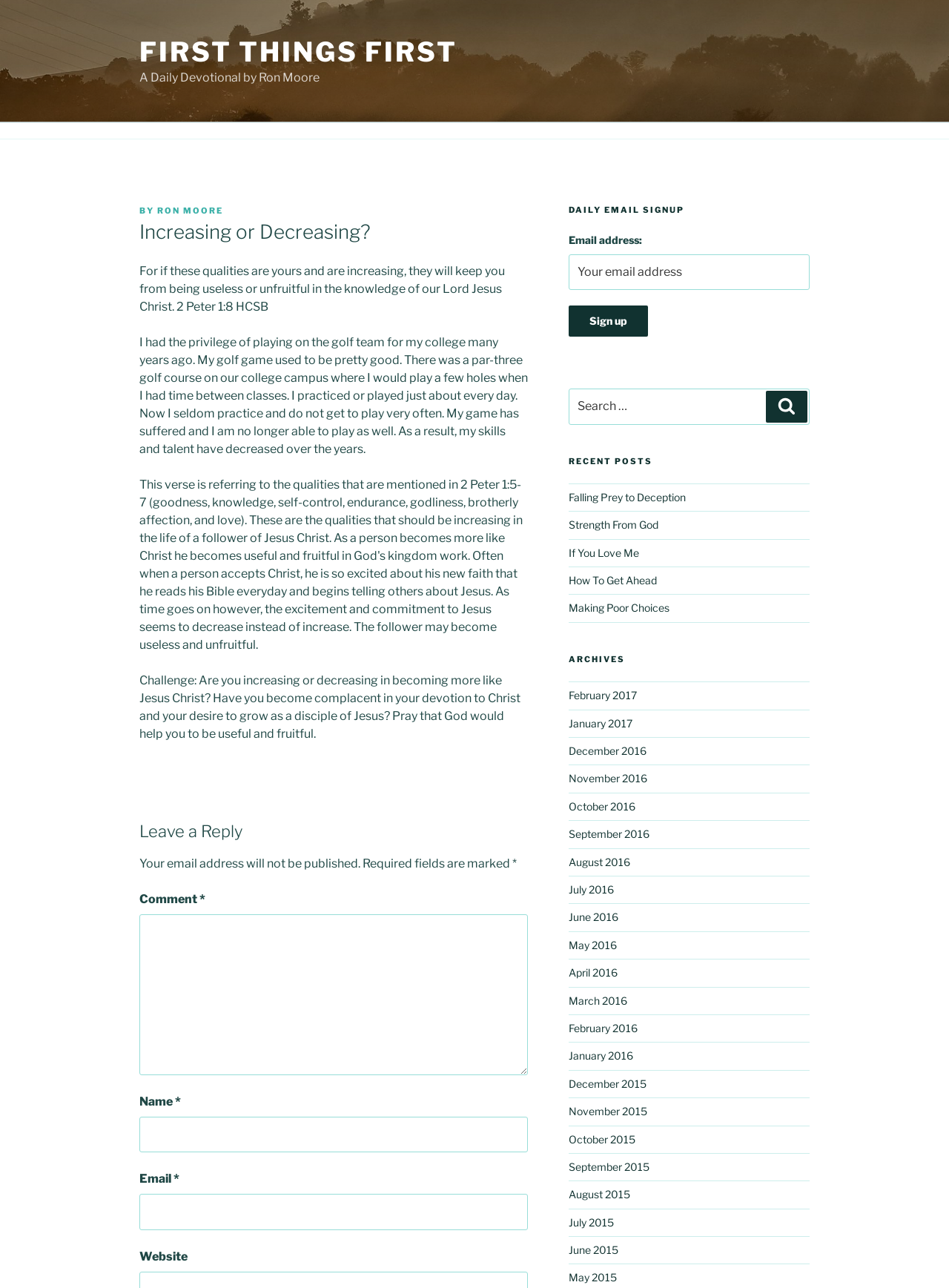Extract the main headline from the webpage and generate its text.

Increasing or Decreasing?